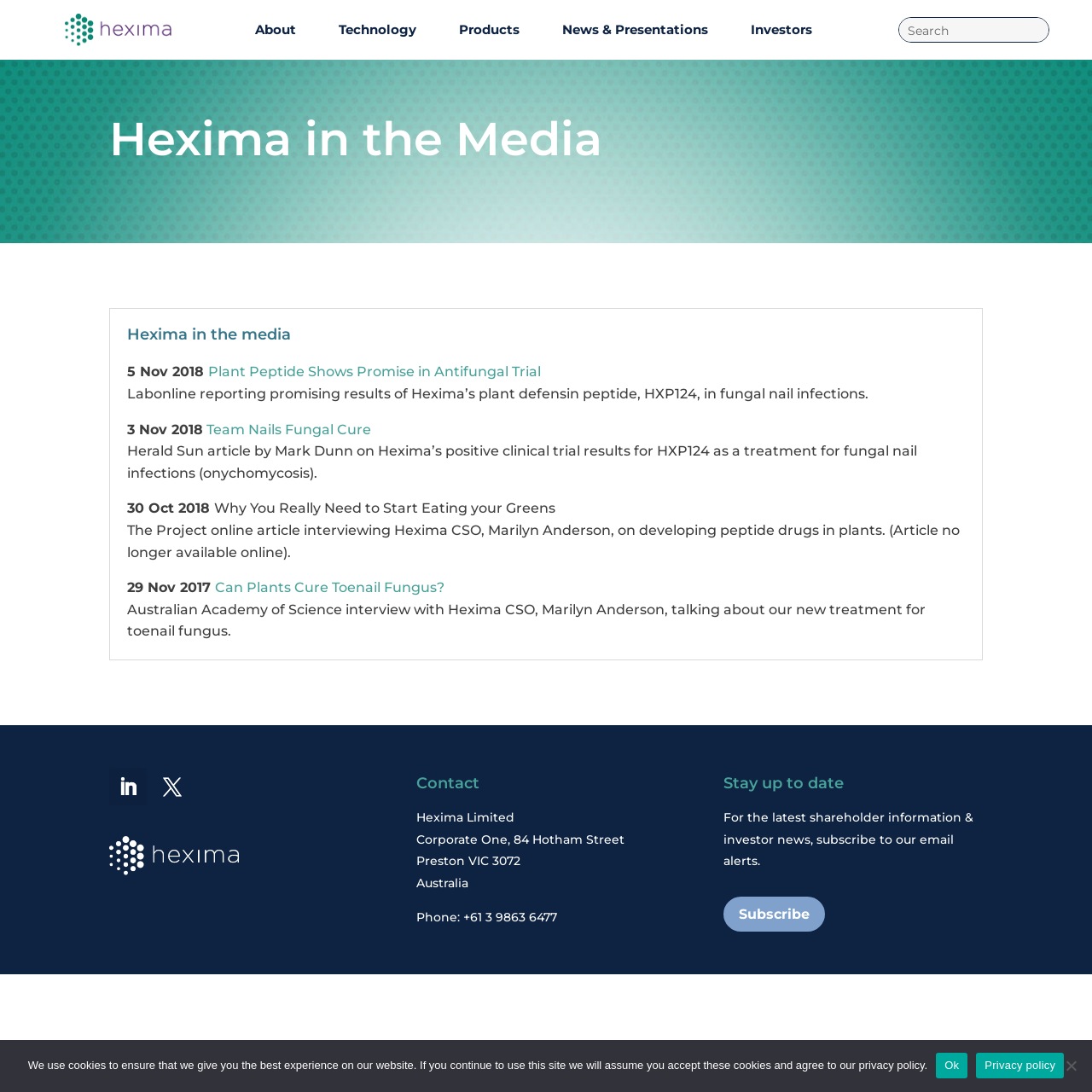Locate and provide the bounding box coordinates for the HTML element that matches this description: "Can Plants Cure Toenail Fungus?".

[0.197, 0.531, 0.407, 0.545]